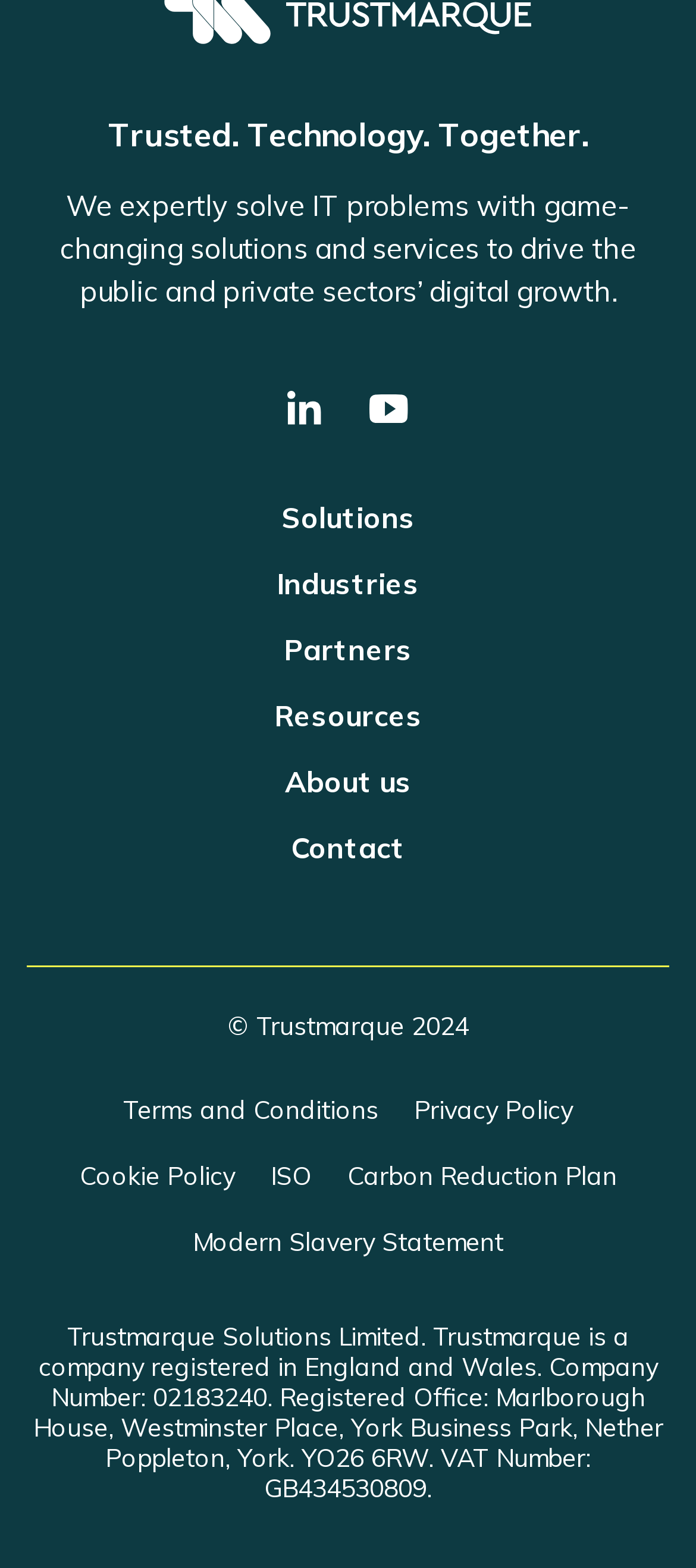Identify the bounding box of the UI element described as follows: "Terms and Conditions". Provide the coordinates as four float numbers in the range of 0 to 1 [left, top, right, bottom].

[0.177, 0.697, 0.544, 0.718]